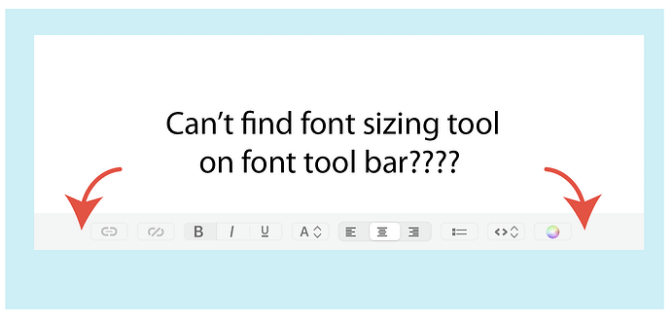Give a concise answer using one word or a phrase to the following question:
What is the user's main concern?

Font sizing tool